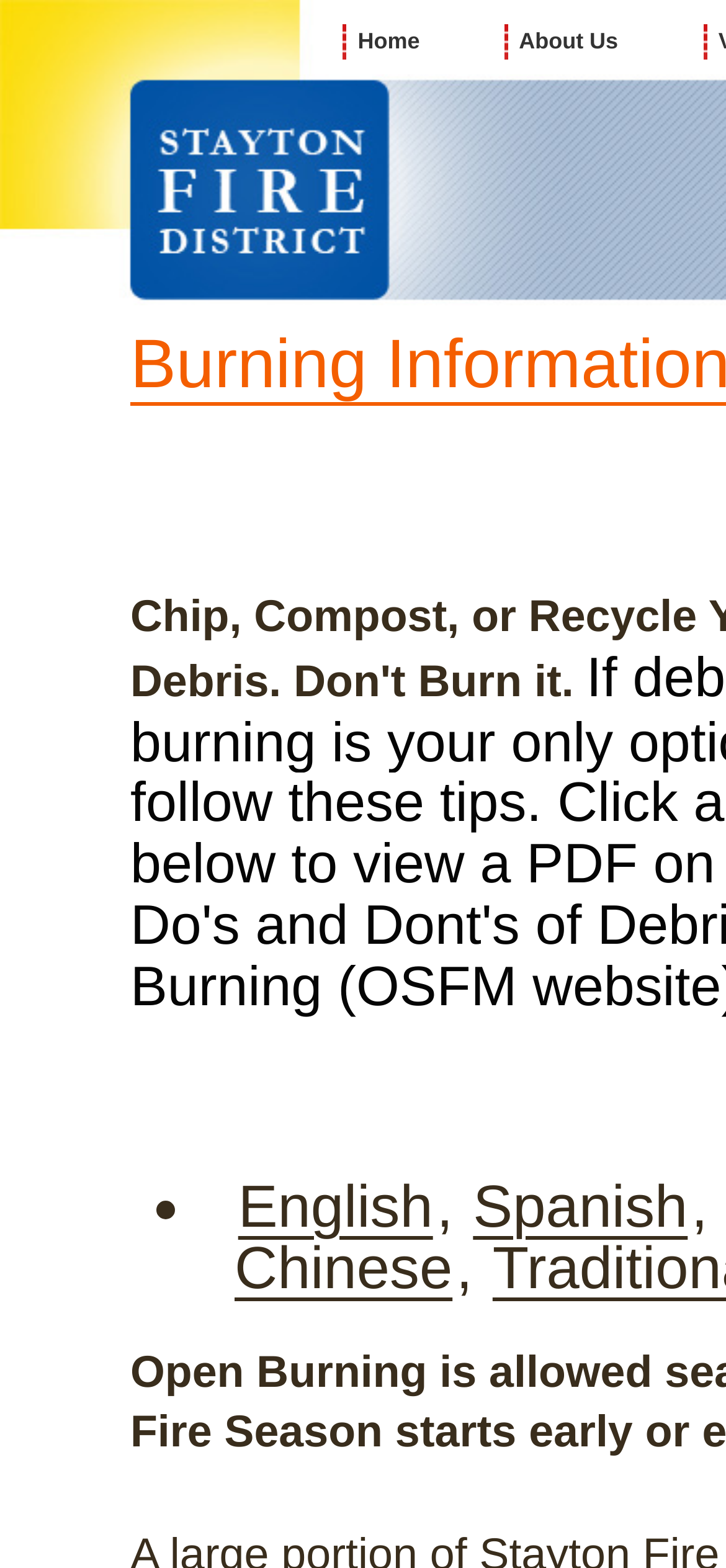Please determine the headline of the webpage and provide its content.

Backyard Burning(Open Burning)